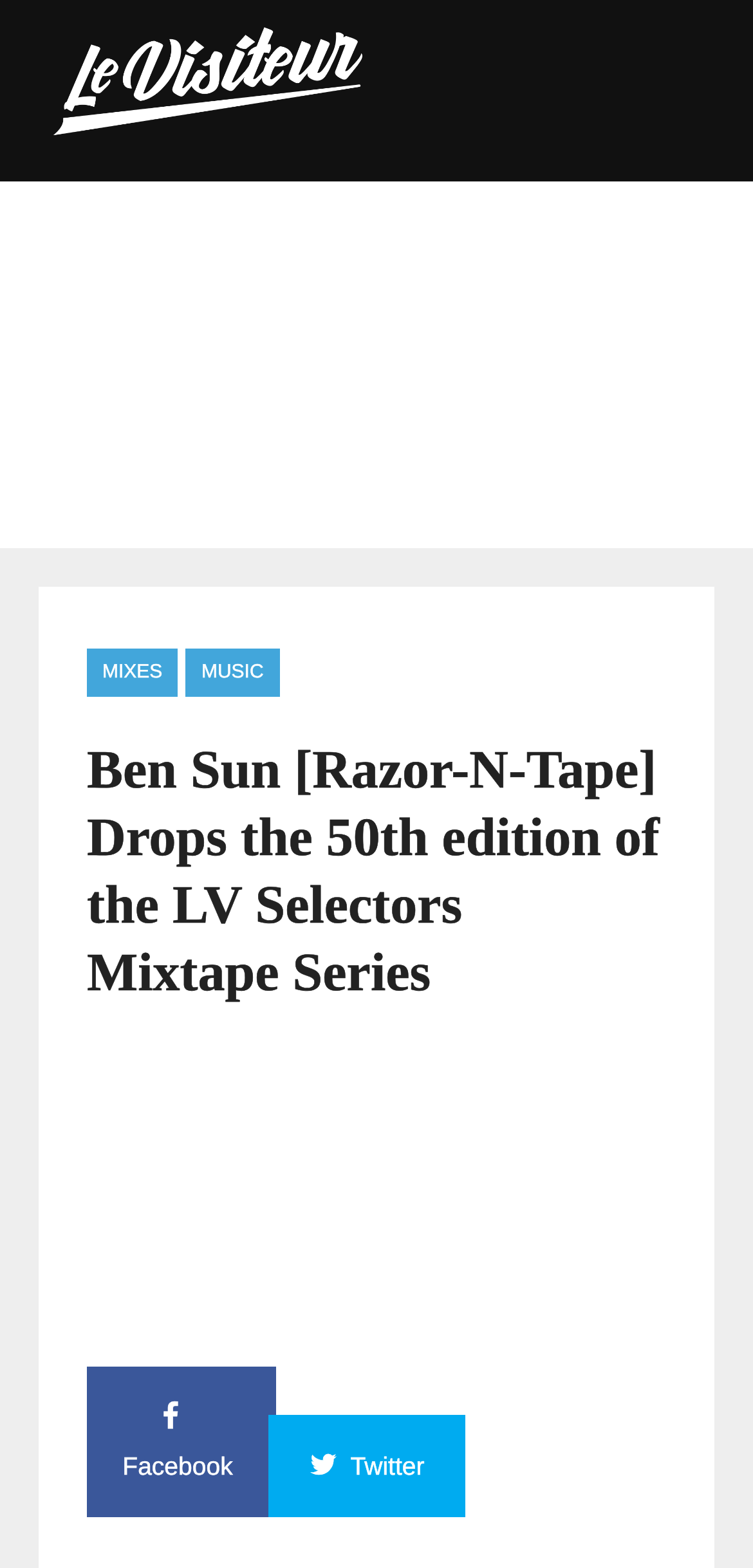Analyze the image and provide a detailed answer to the question: How many navigation links are there?

I counted the number of navigation links by looking at the top section of the webpage, where I found three links, one for 'MIXES', one for 'MUSIC', and one for '↑'. Therefore, there are 3 navigation links.